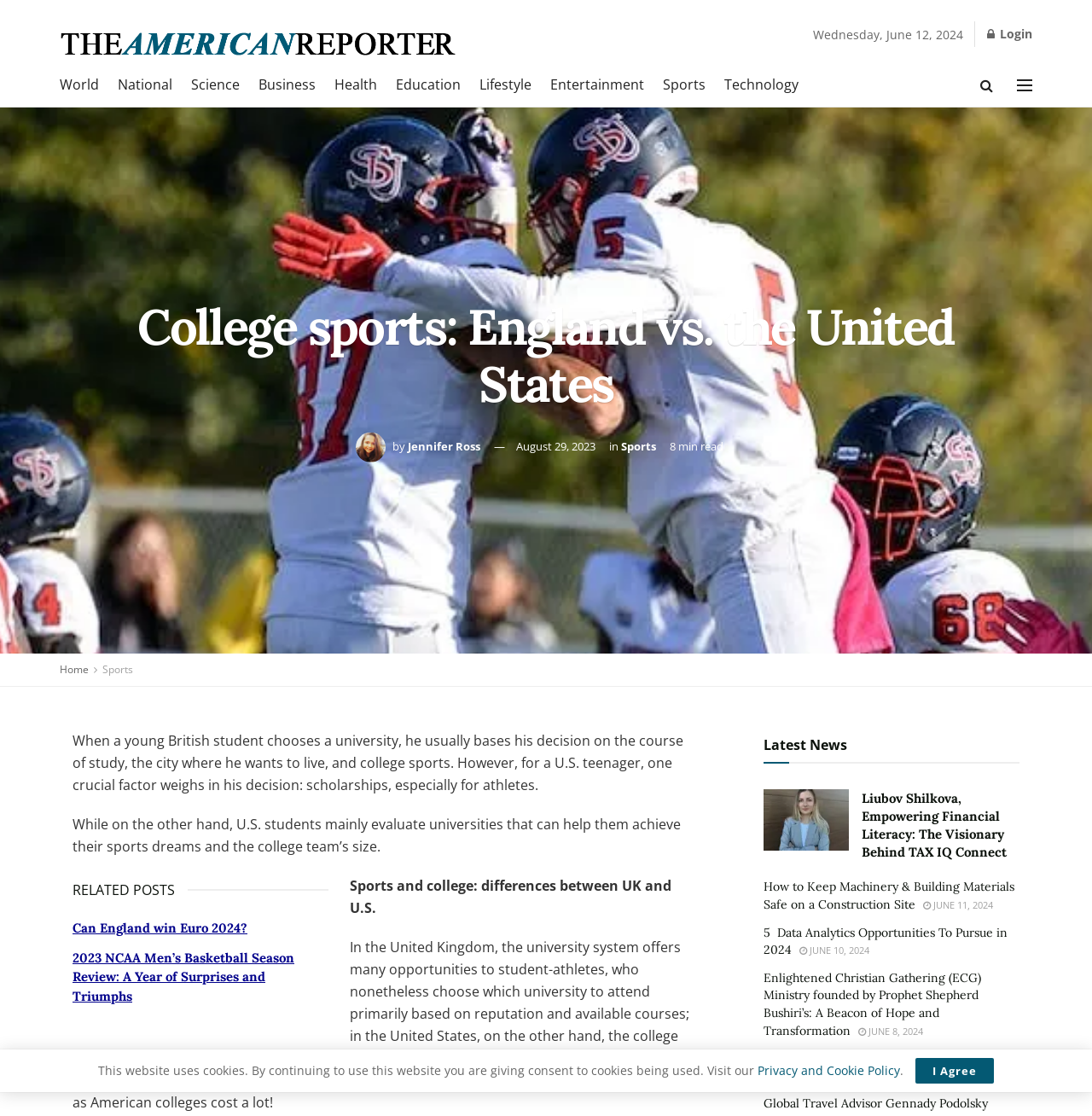Determine the bounding box coordinates of the clickable element to complete this instruction: "Read the article 'College sports: England vs. the United States'". Provide the coordinates in the format of four float numbers between 0 and 1, [left, top, right, bottom].

[0.125, 0.268, 0.875, 0.37]